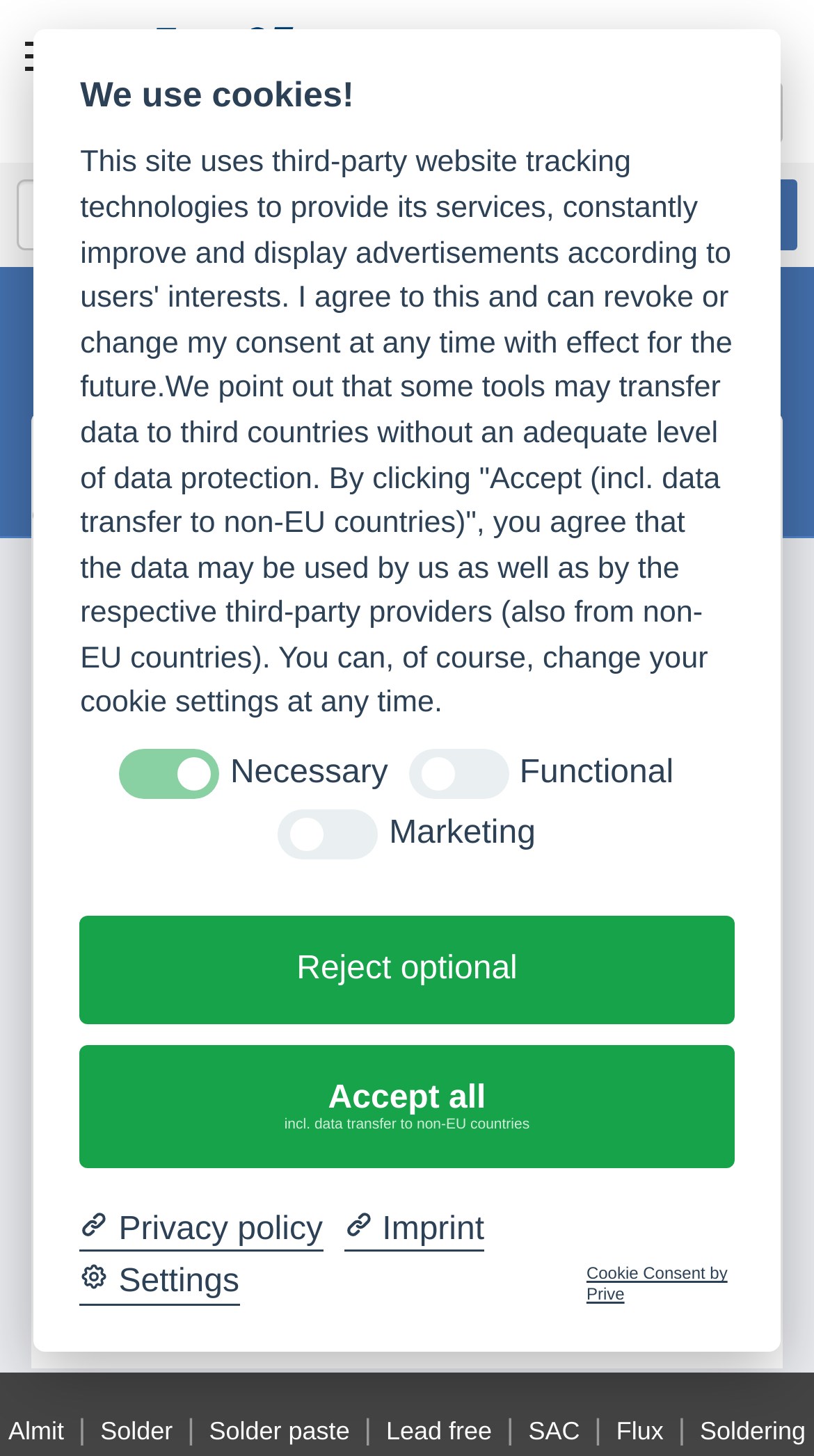By analyzing the image, answer the following question with a detailed response: What is the temperature range of LFM-48 S?

LFM-48 S is a type of solder wire, and its temperature range is 217-220°C, which is mentioned in the link 'LFM-48 S (SN-3.0AG-0.5CU+Α) 217-220°C' located at the middle of the webpage with a bounding box coordinate of [0.205, 0.359, 1.0, 0.446].